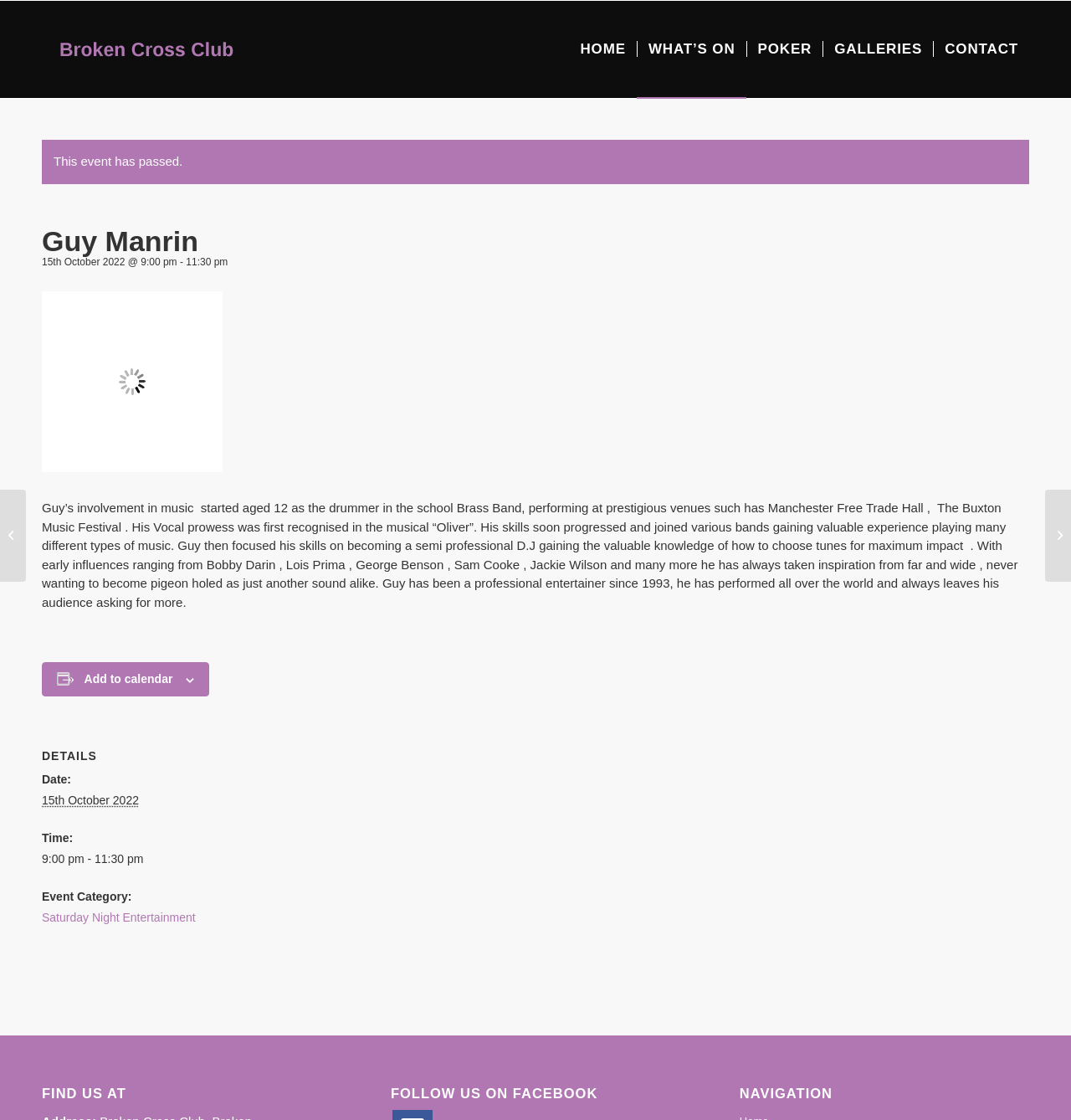Find the bounding box coordinates for the UI element whose description is: "Olivia Jade". The coordinates should be four float numbers between 0 and 1, in the format [left, top, right, bottom].

[0.976, 0.437, 1.0, 0.519]